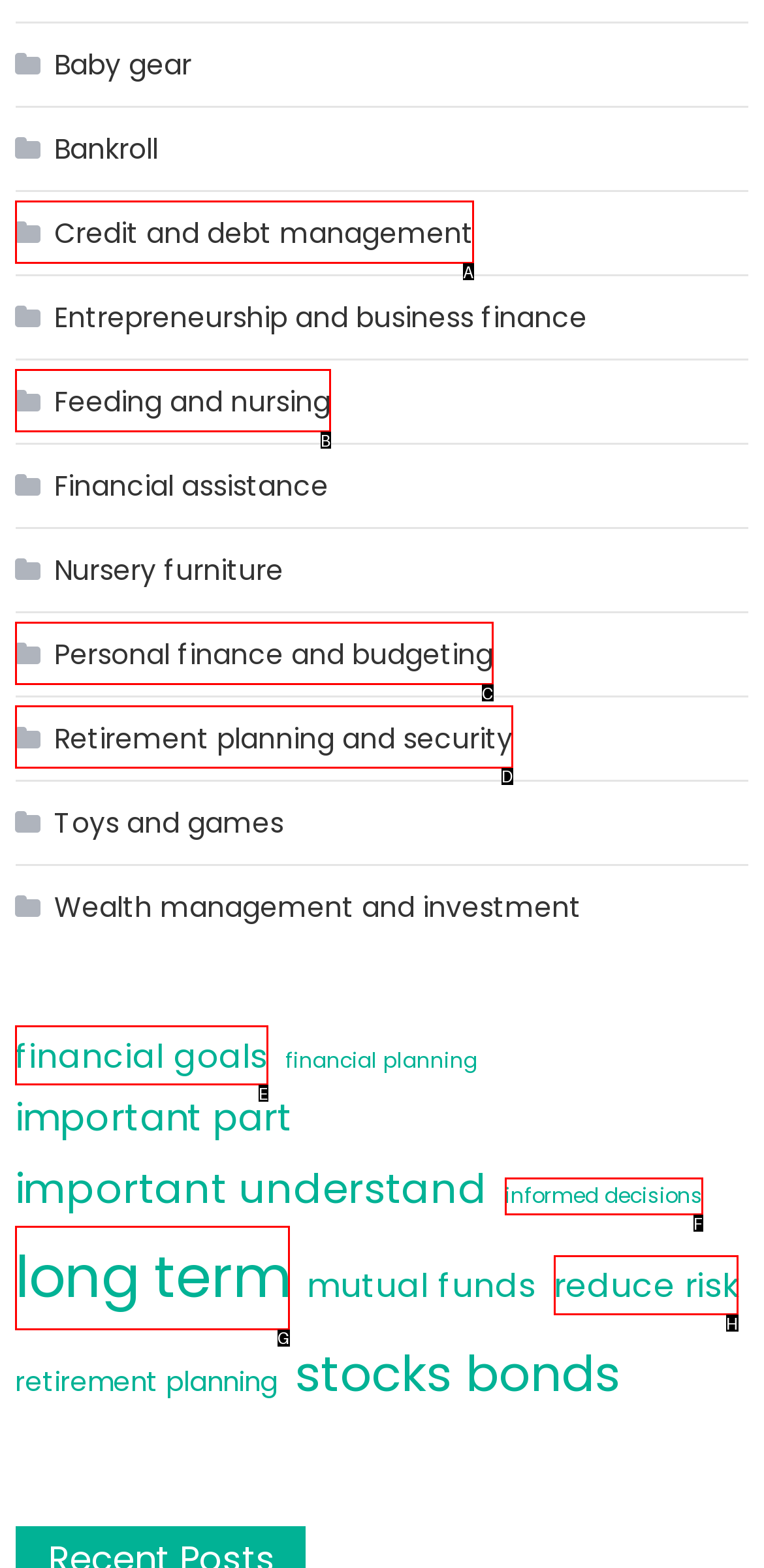Tell me which UI element to click to fulfill the given task: Read about retirement planning and security. Respond with the letter of the correct option directly.

D